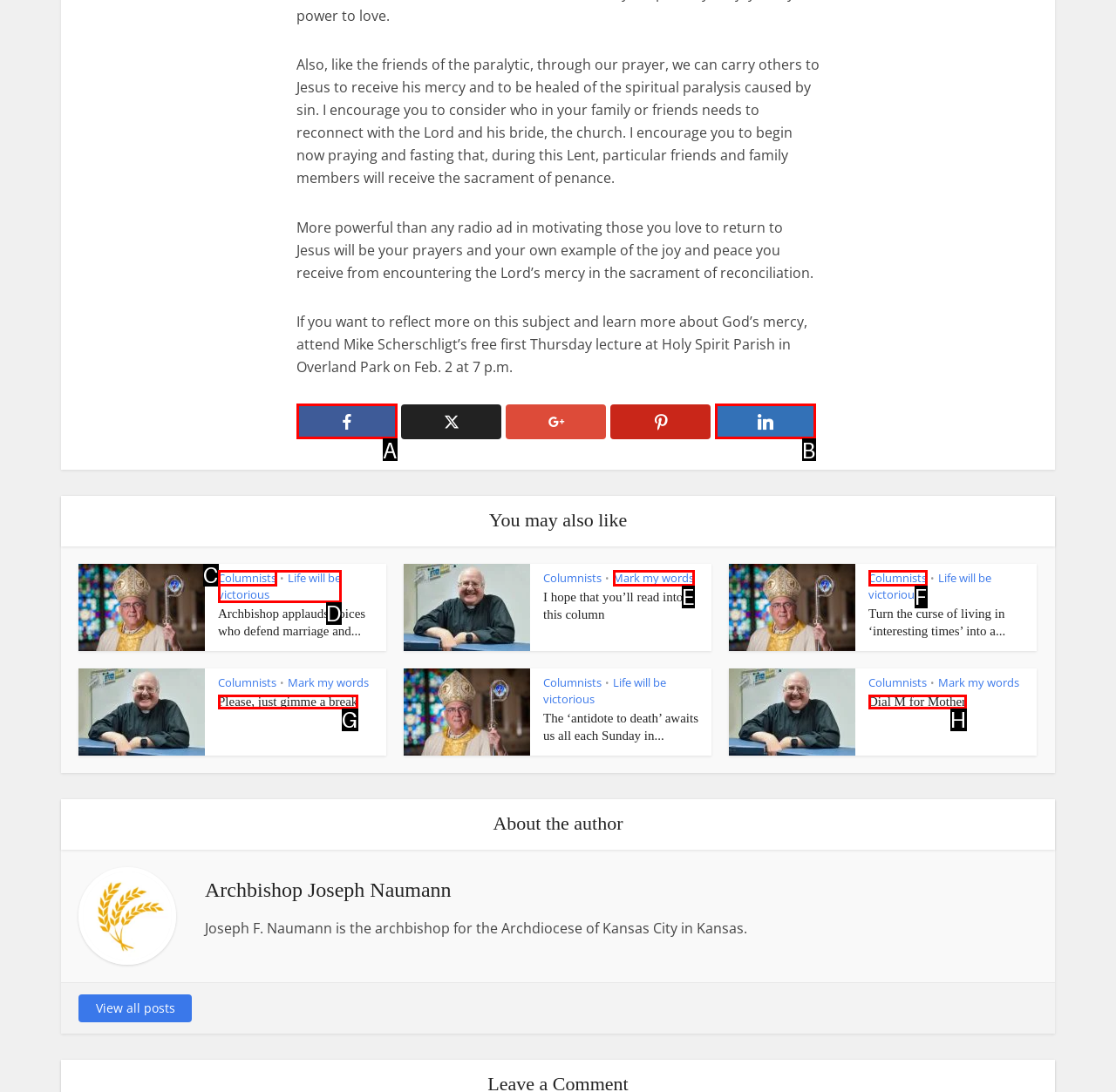Determine which option matches the element description: Please, just gimme a break
Answer using the letter of the correct option.

G